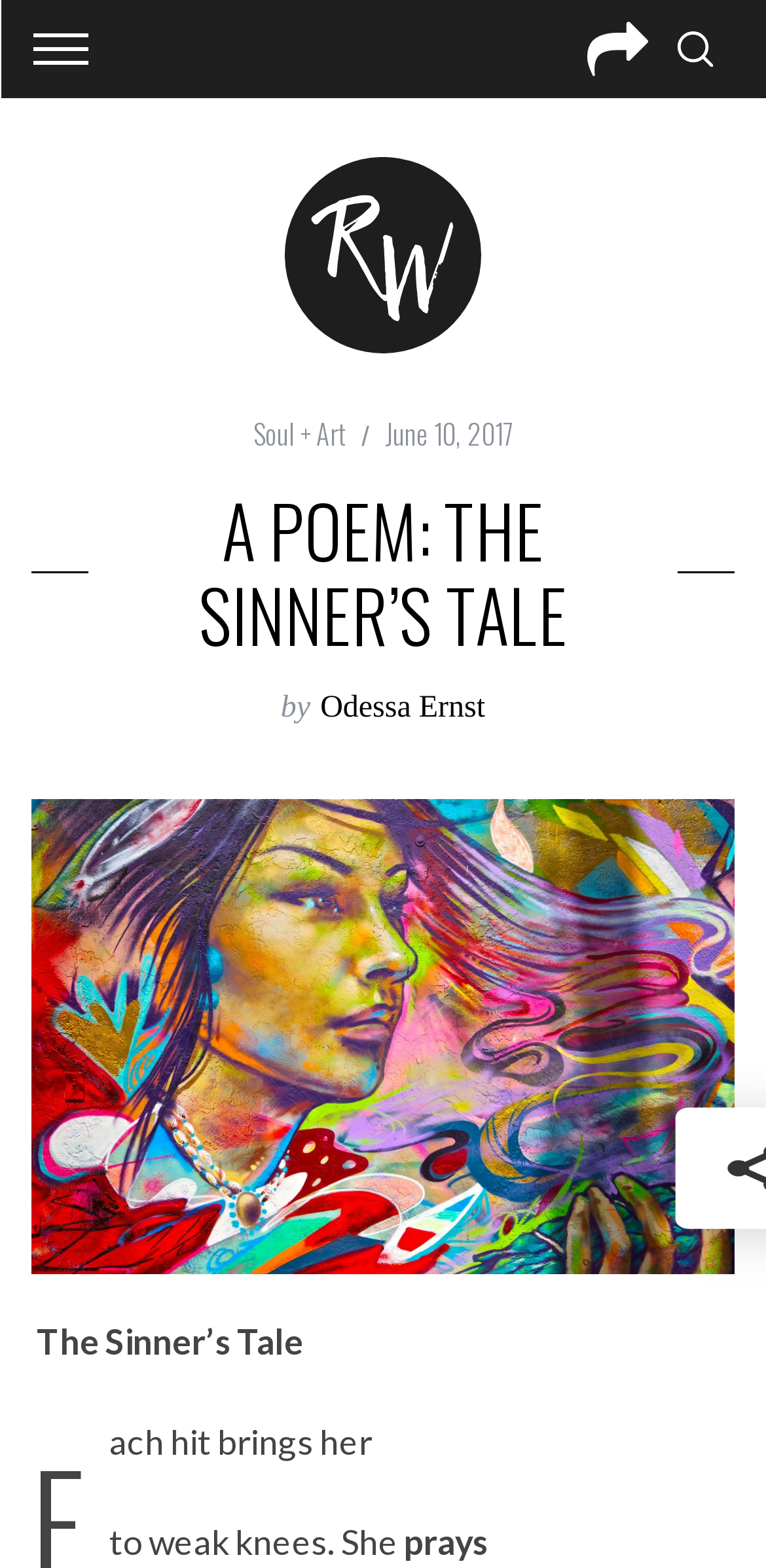Describe the webpage meticulously, covering all significant aspects.

This webpage appears to be a poetry page, specifically featuring a poem called "The Sinner's Tale" by Odessa Ernst. At the top of the page, there are two links: one to "Recovery Warriors - Eating Disorder Recovery Community and Membership" with an accompanying image, and another to "Soul + Art". Below these links, there is a header section with a time stamp indicating the poem was published on June 10, 2017.

The main content of the page is the poem itself, which is divided into several lines of text. The poem is accompanied by a large, colorful image of a woman's profile with hair flowing around graffiti style, which takes up most of the page's width. The image is positioned below the header section and above the poem's text.

The poem's text is arranged in a vertical column, with each line of text positioned below the previous one. The text describes the sinner's prayers and God's responses, with phrases such as "She prays for another breath and God does not respond" and "She prays for one more laugh, God sighs". The text is written in a lyrical and introspective style, exploring themes of faith and spirituality.

At the bottom of the page, there is a search box with a label "Search for:", allowing users to search for specific content on the website.